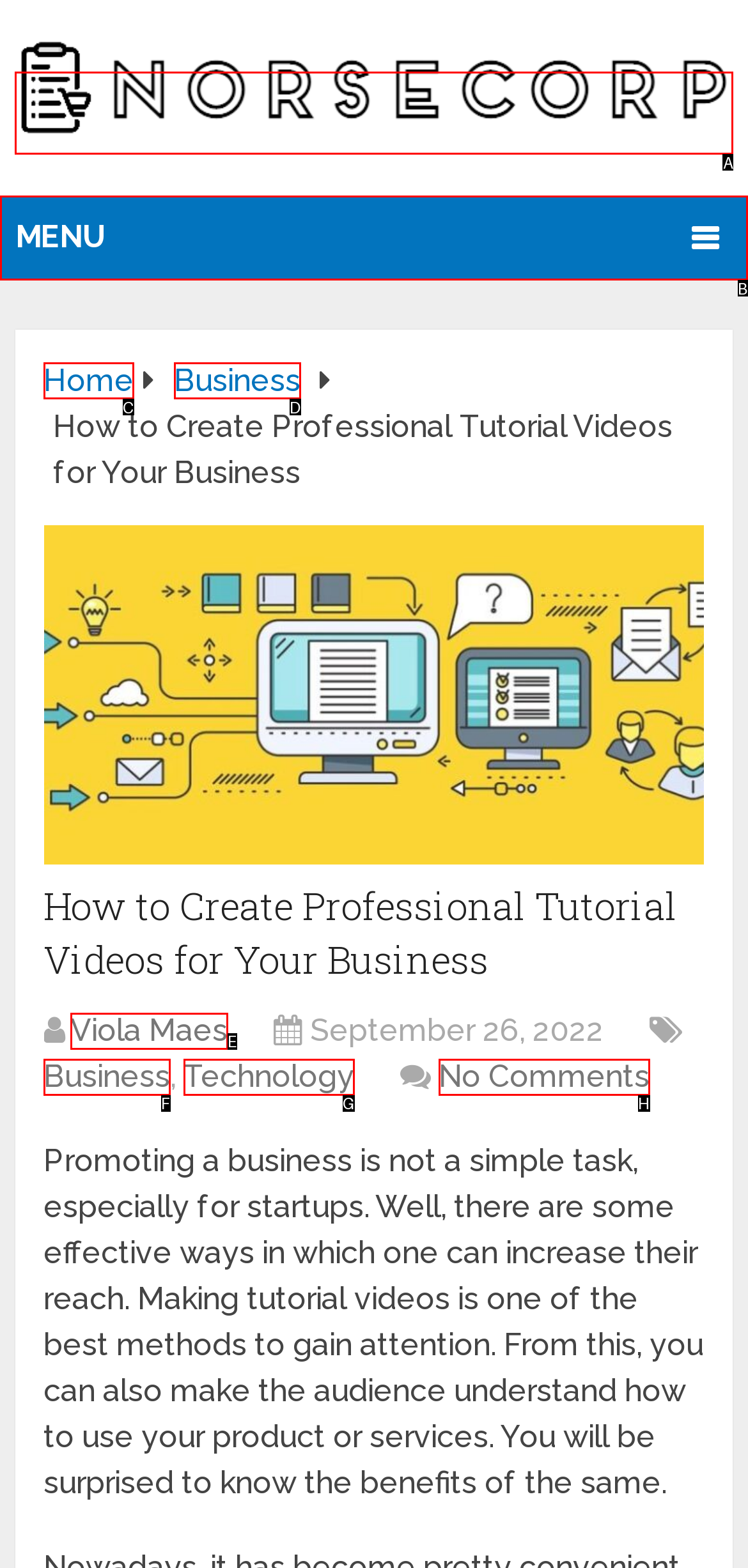Tell me which option best matches this description: Viola Maes
Answer with the letter of the matching option directly from the given choices.

E